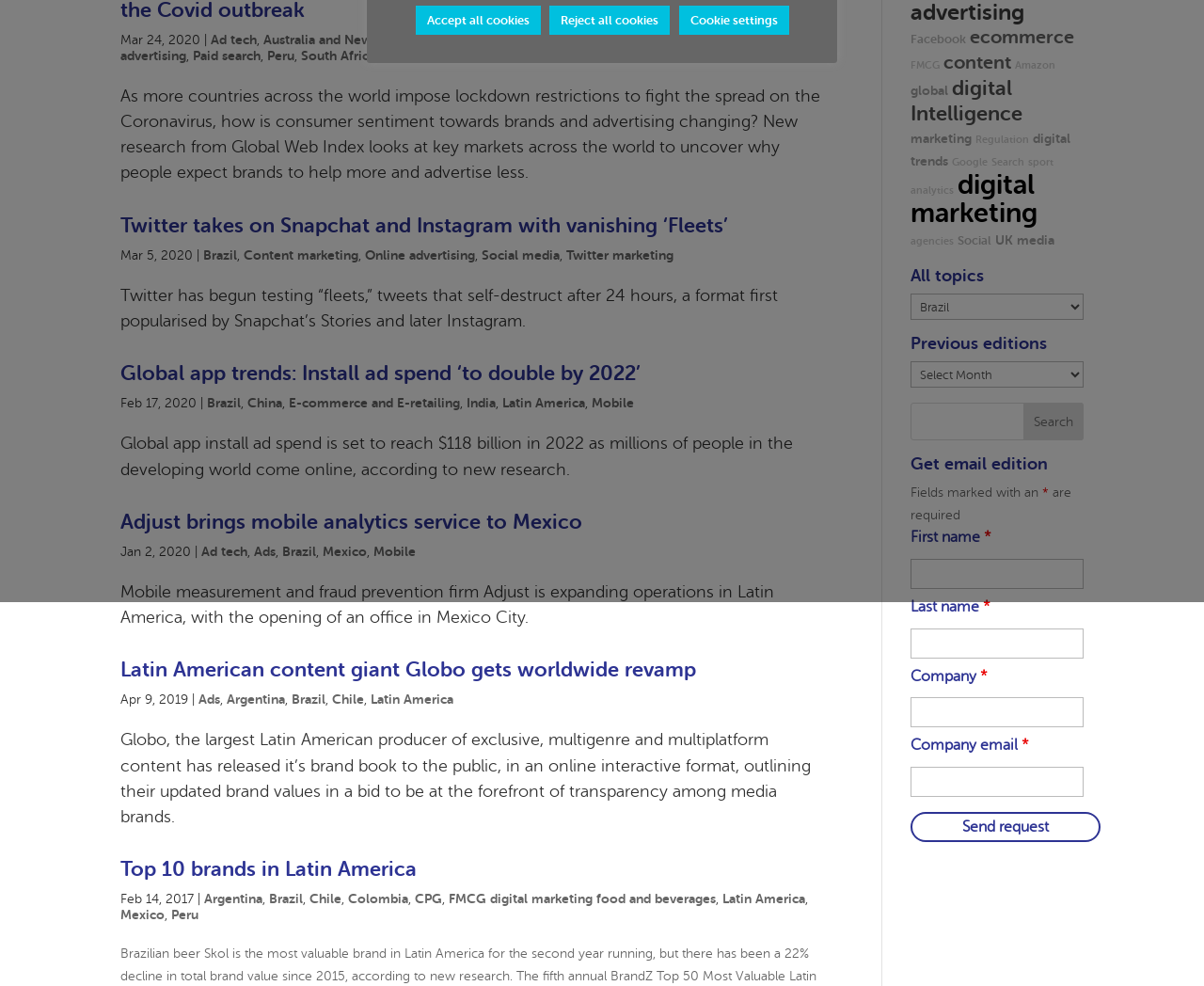Bounding box coordinates are specified in the format (top-left x, top-left y, bottom-right x, bottom-right y). All values are floating point numbers bounded between 0 and 1. Please provide the bounding box coordinate of the region this sentence describes: ecommerce

[0.806, 0.027, 0.892, 0.049]